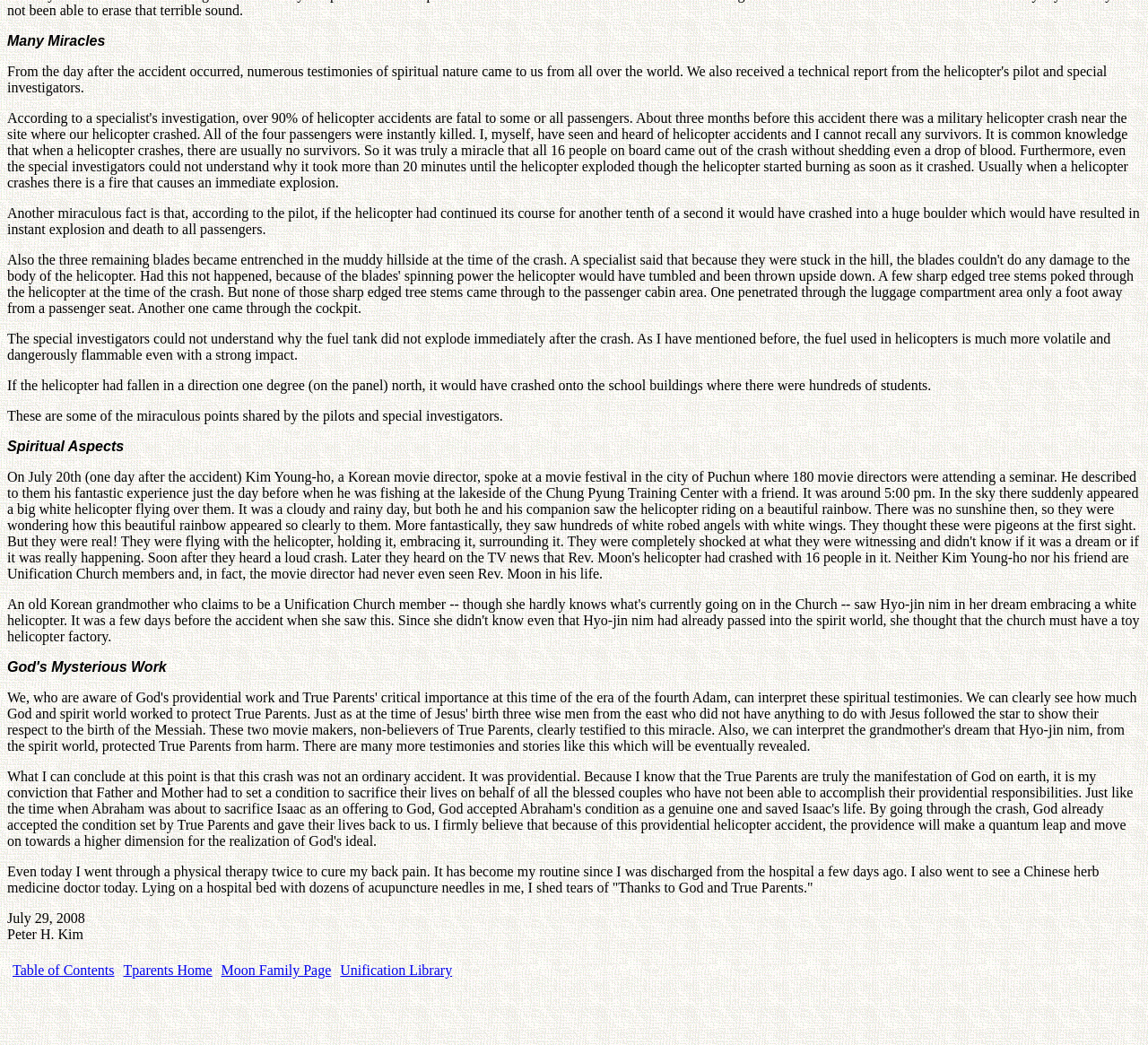Please determine the bounding box coordinates, formatted as (top-left x, top-left y, bottom-right x, bottom-right y), with all values as floating point numbers between 0 and 1. Identify the bounding box of the region described as: Unification Library

[0.296, 0.921, 0.394, 0.935]